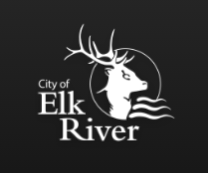Give a meticulous account of what the image depicts.

The image features the official logo of the City of Elk River, depicted in a clean, modern design. It showcases a stylized silhouette of a deer with magnificent antlers, positioned against a circular backdrop that symbolizes the local setting. The deer is flanked by wavy lines, representing the rivers or natural water bodies in the region. Below the graphic, the text "City of Elk River" is prominently displayed in a bold font, emphasizing the city's identity. The logo is set against a dark background, enhancing its visual impact and making it easily recognizable. This emblem reflects the city’s commitment to preserving its natural heritage while fostering community spirit.